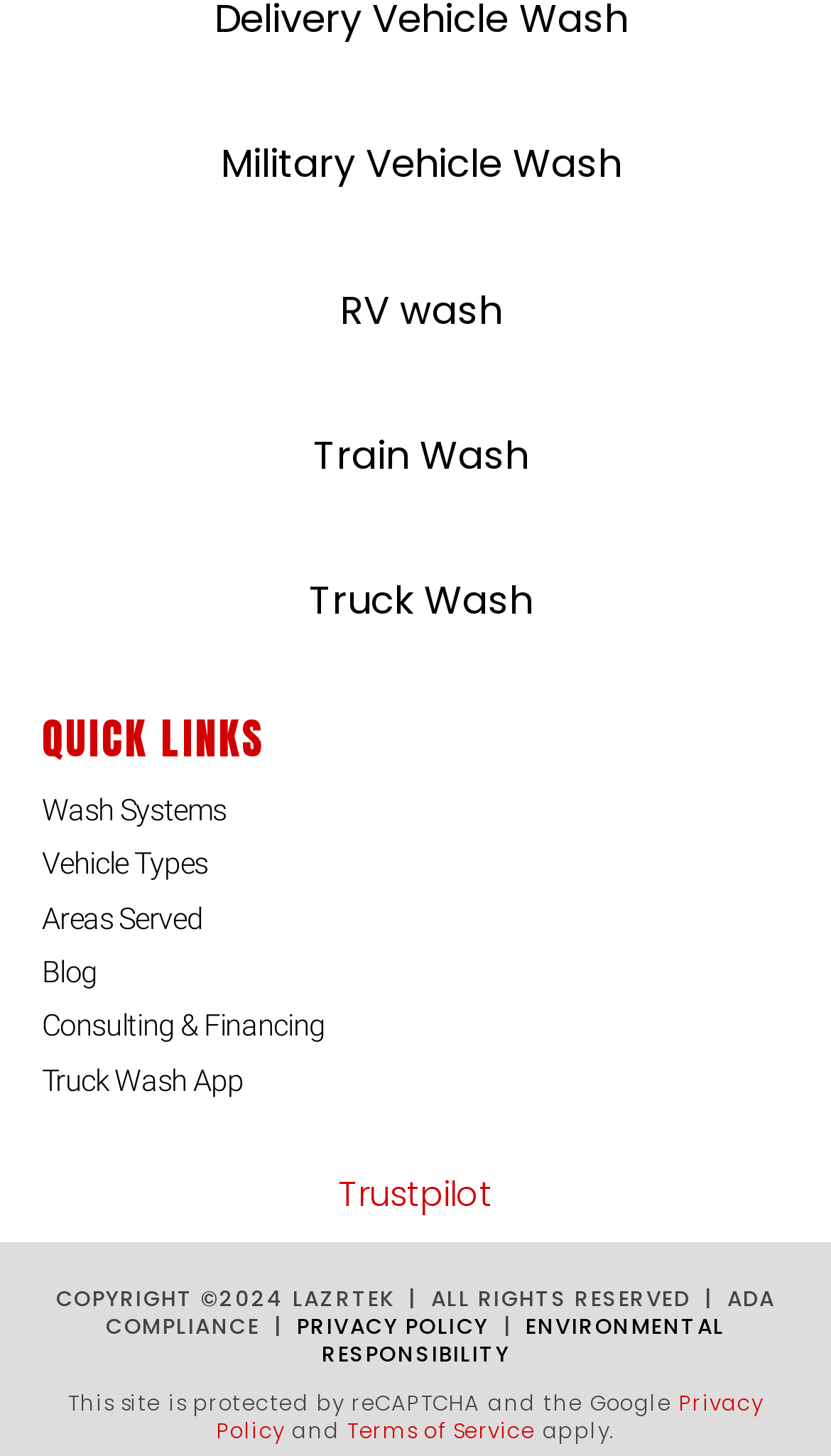What is the copyright year?
From the image, provide a succinct answer in one word or a short phrase.

2024